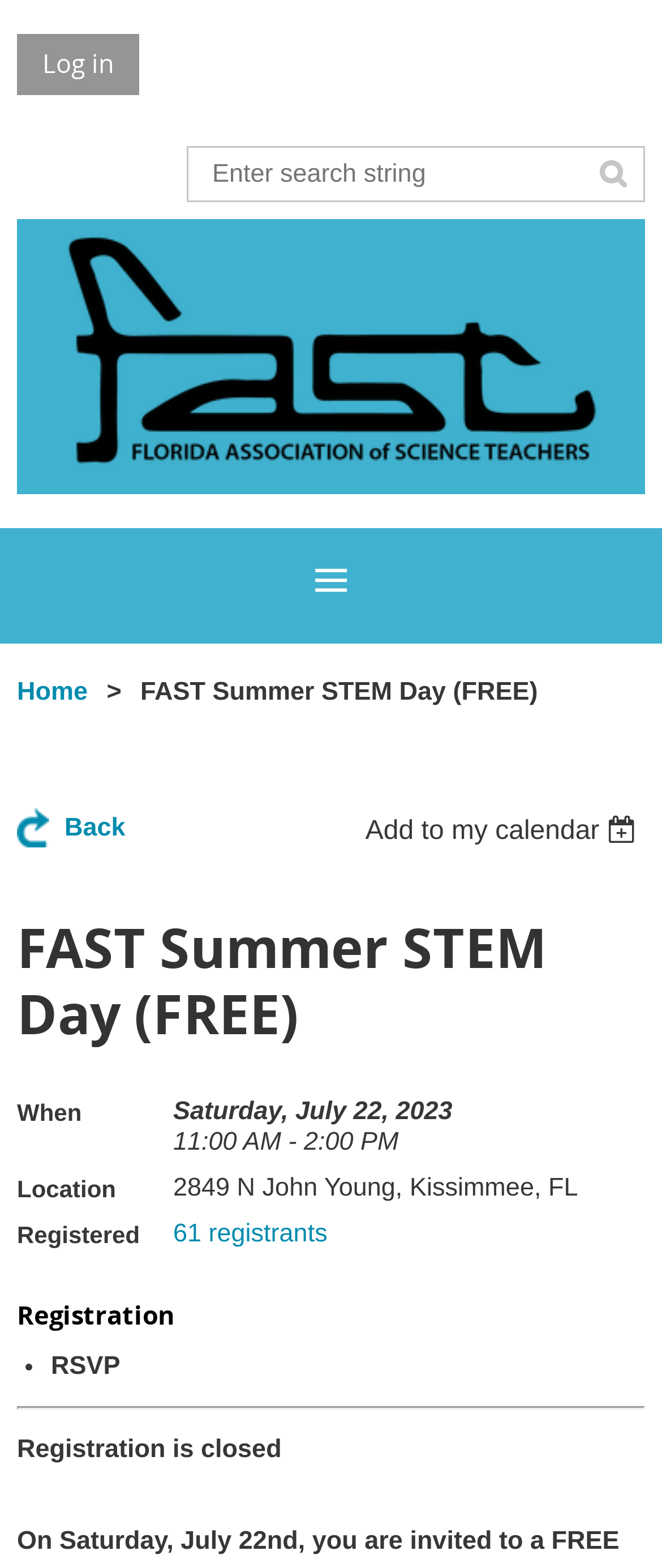Provide an in-depth caption for the webpage.

The webpage is about the Florida Association of Science Teachers (FAST) Summer STEM Day event, which is free. At the top left, there is a "Log in" link, followed by a search bar where users can enter a search string. Next to the search bar, there is a heading with no text. Below the search bar, there are three links: "Home", "Back", and a title "FAST Summer STEM Day (FREE)".

On the right side of the page, there is a list box with an alert that says "Add to my calendar". Below the list box, there is a heading with the same title "FAST Summer STEM Day (FREE)". 

The event details are listed below, including the date "Saturday, July 22, 2023", time "11:00 AM - 2:00 PM", and location "2849 N John Young, Kissimmee, FL". There is also information about the number of registrants, which is 61.

Further down, there is a heading "Registration" followed by a list with a single item "RSVP". Below the list, there is a separator line, and then a message stating that "Registration is closed".